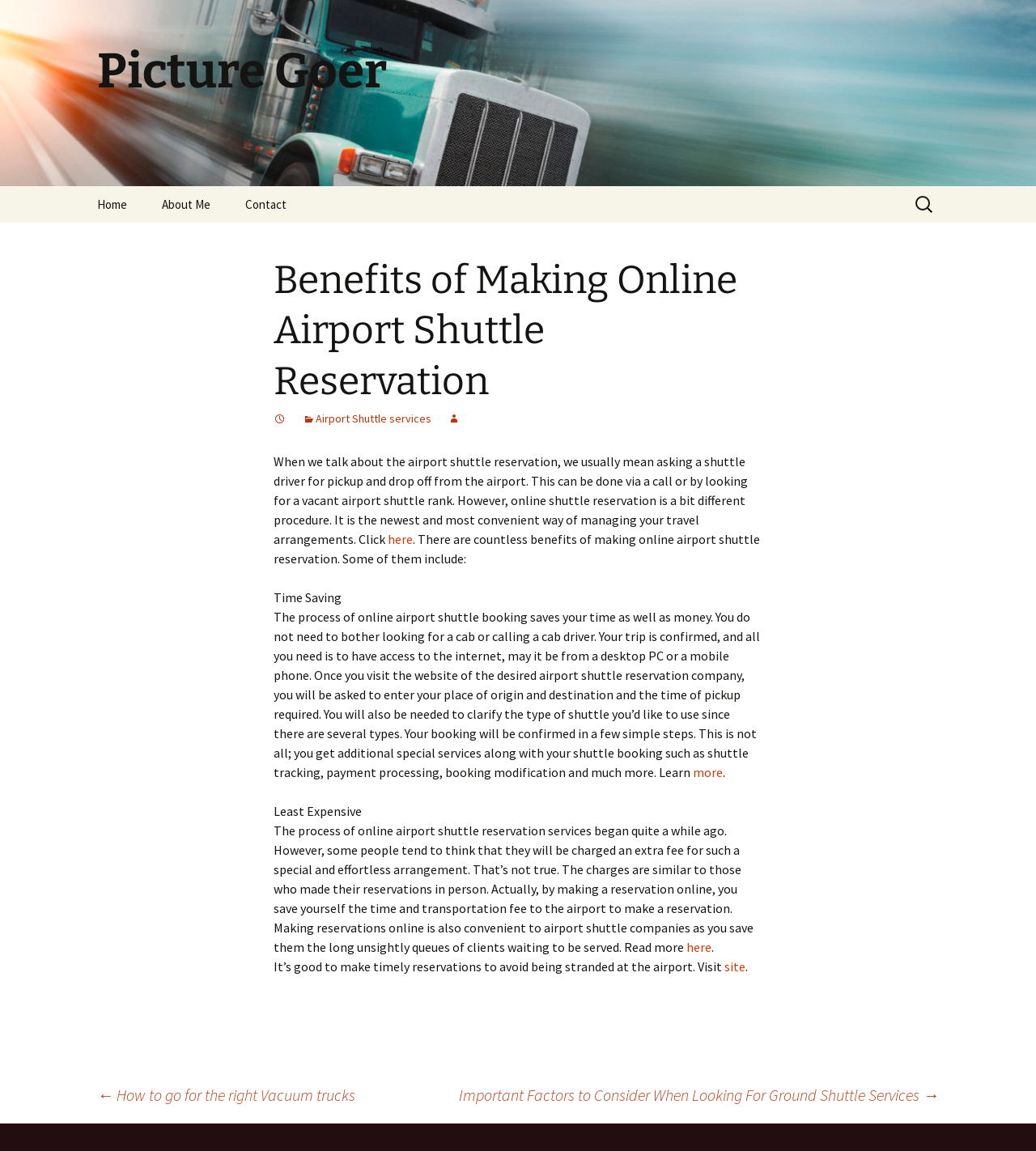Find the bounding box of the web element that fits this description: "About Me".

[0.141, 0.162, 0.219, 0.193]